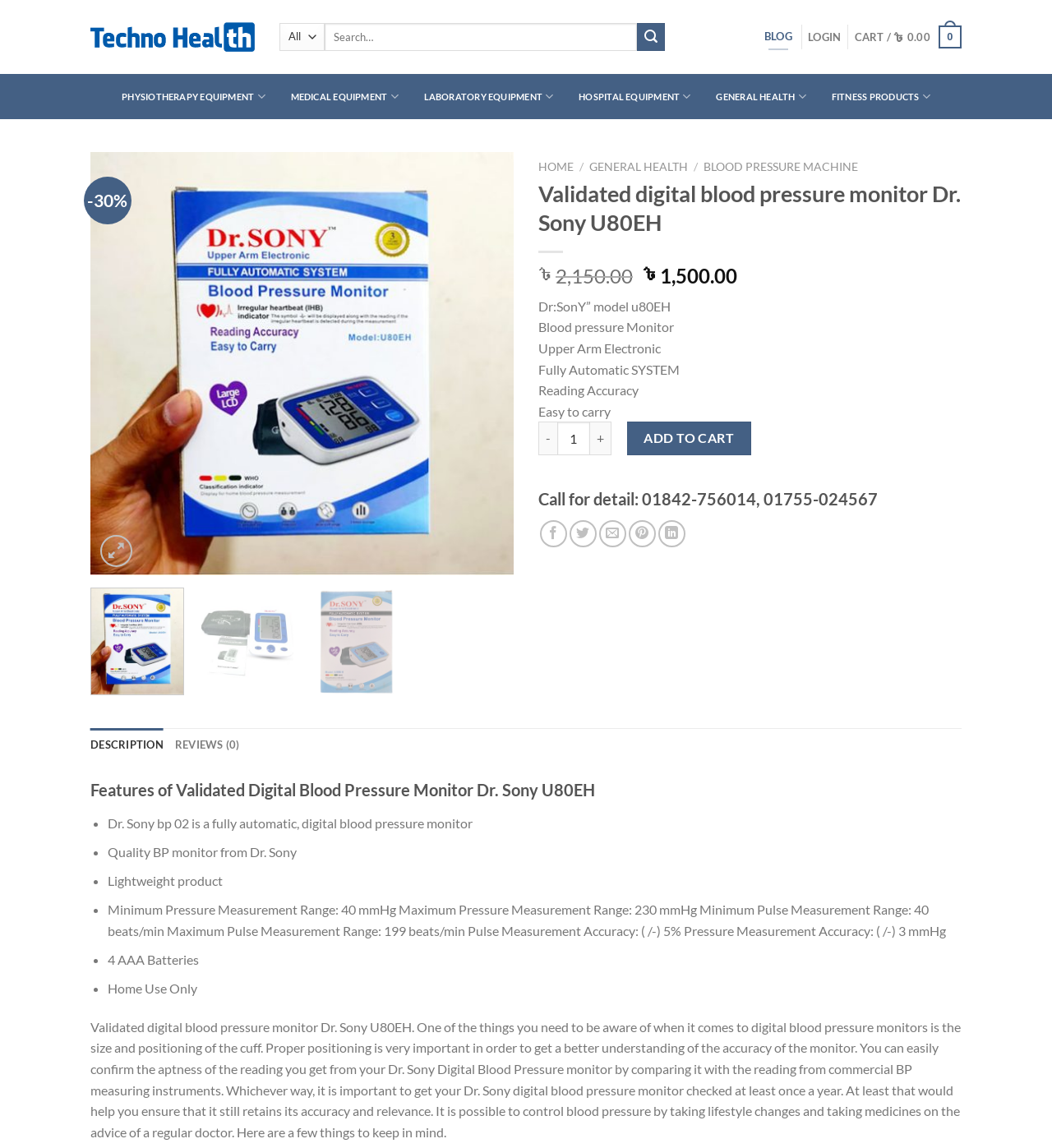For the given element description parent_node: Search for: name="s" placeholder="Search…", determine the bounding box coordinates of the UI element. The coordinates should follow the format (top-left x, top-left y, bottom-right x, bottom-right y) and be within the range of 0 to 1.

[0.309, 0.02, 0.606, 0.044]